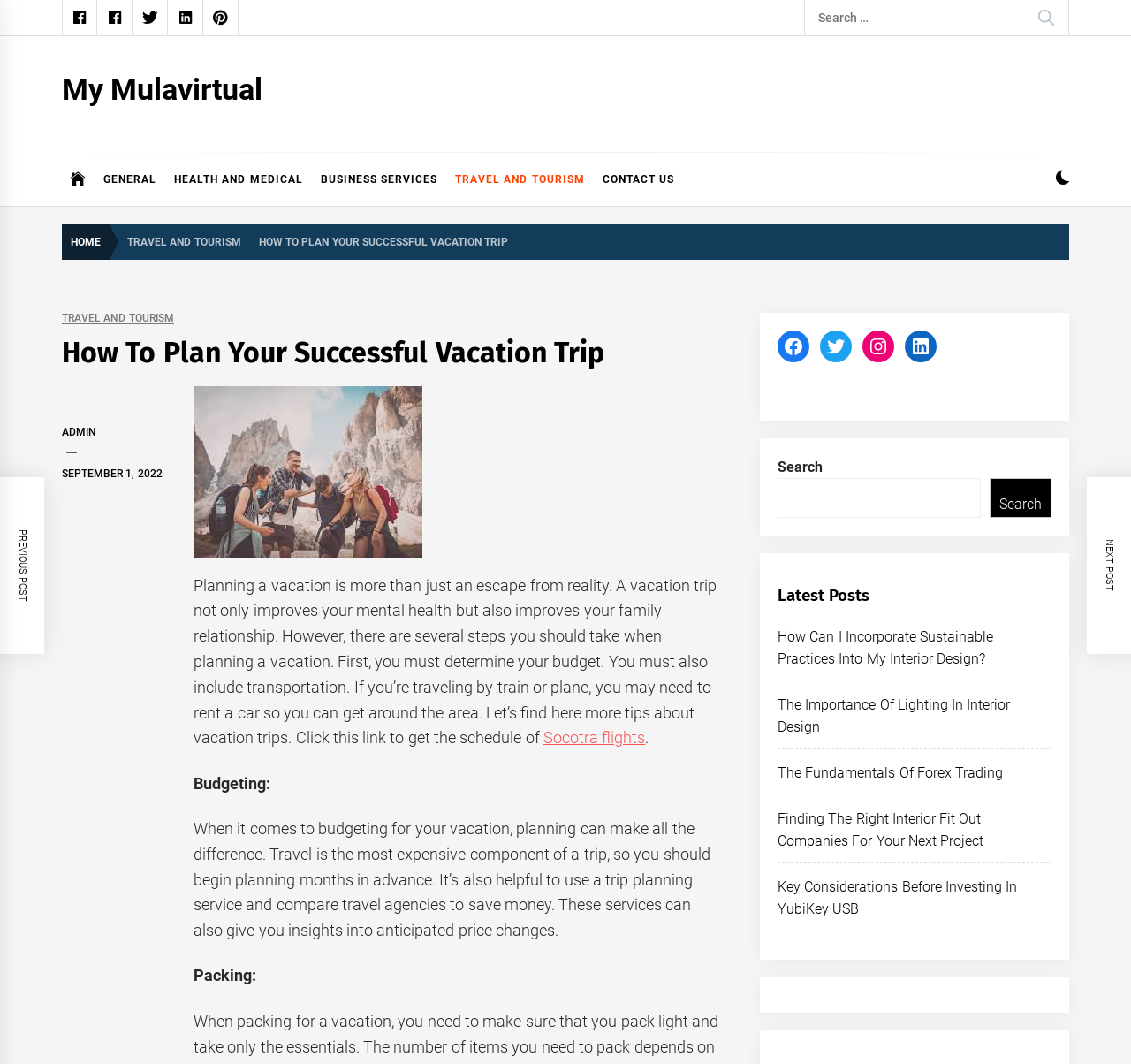Find the bounding box coordinates of the clickable region needed to perform the following instruction: "Read the 'How To Plan Your Successful Vacation Trip' article". The coordinates should be provided as four float numbers between 0 and 1, i.e., [left, top, right, bottom].

[0.055, 0.313, 0.637, 0.35]